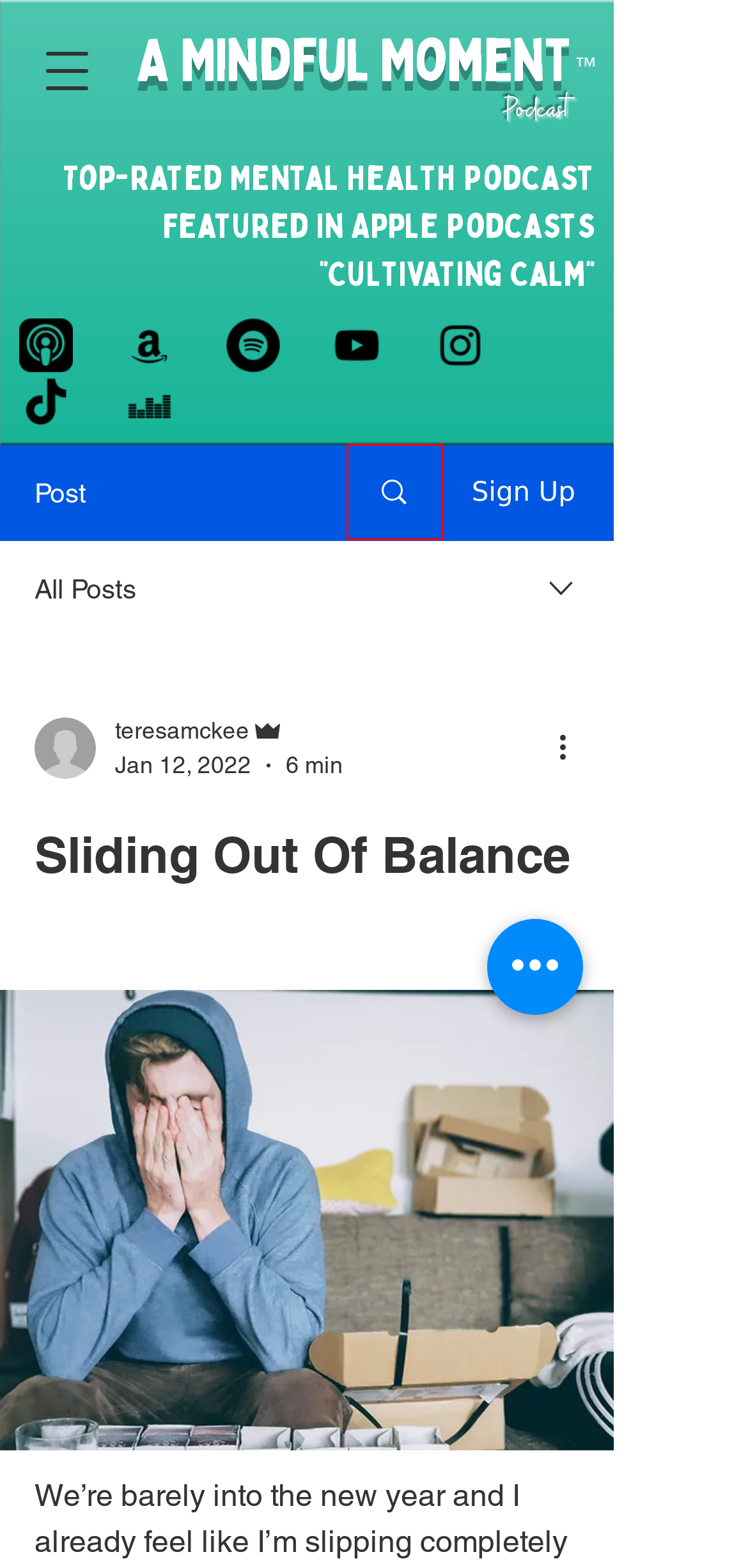Given a screenshot of a webpage with a red bounding box, please pick the webpage description that best fits the new webpage after clicking the element inside the bounding box. Here are the candidates:
A. Home | A Mindful Moment
B. English
C. Meditation for Deep Relaxation
D. A Mindful Moment with Teresa McKee Podcast
E. Cultivating a Practice of Acceptance
F. Mindfulness and the State of Flow
G. Deezer will soon be available in your country.
H. Blog | A Mindful Moment

H